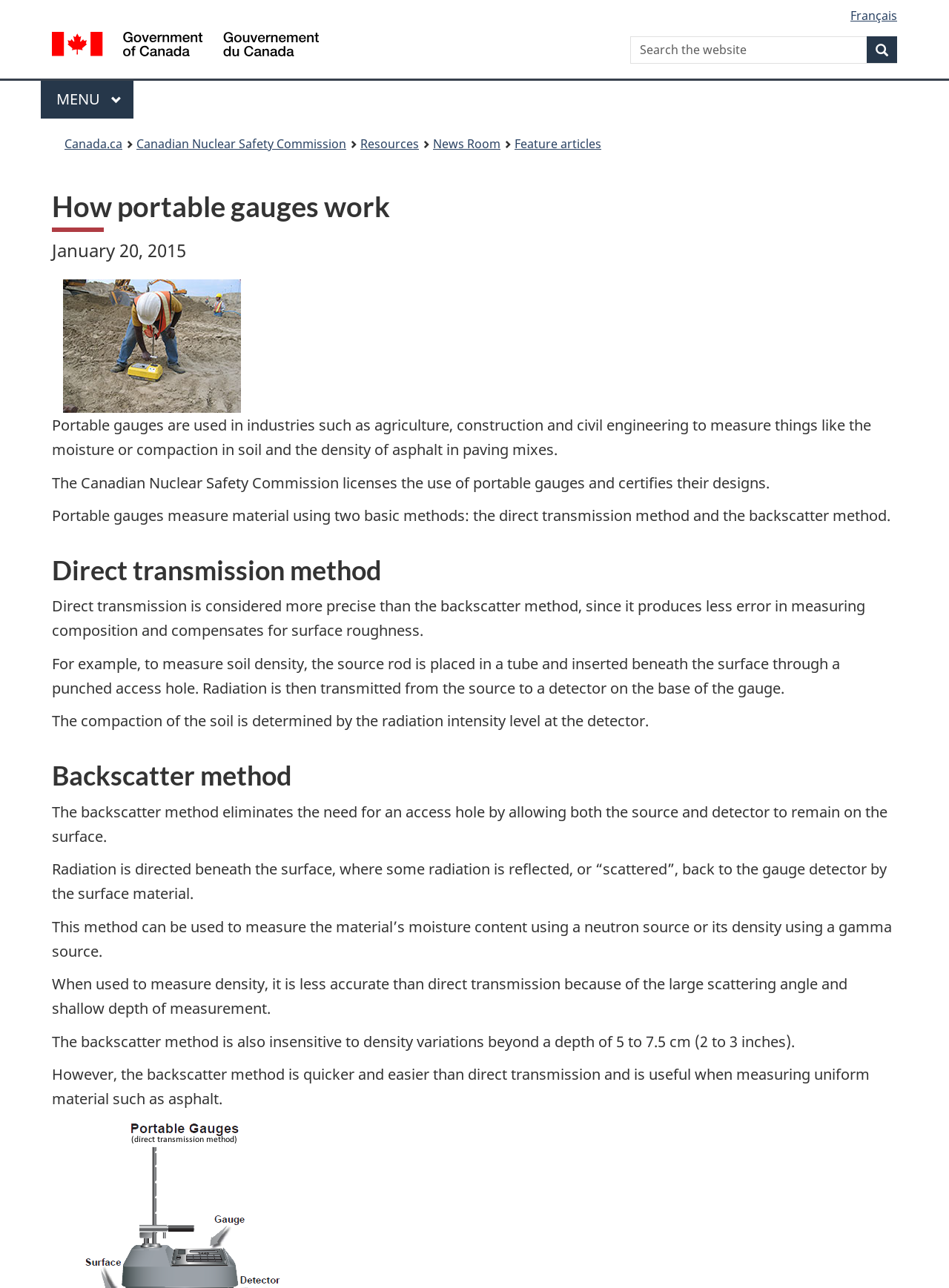Determine the heading of the webpage and extract its text content.

How portable gauges work